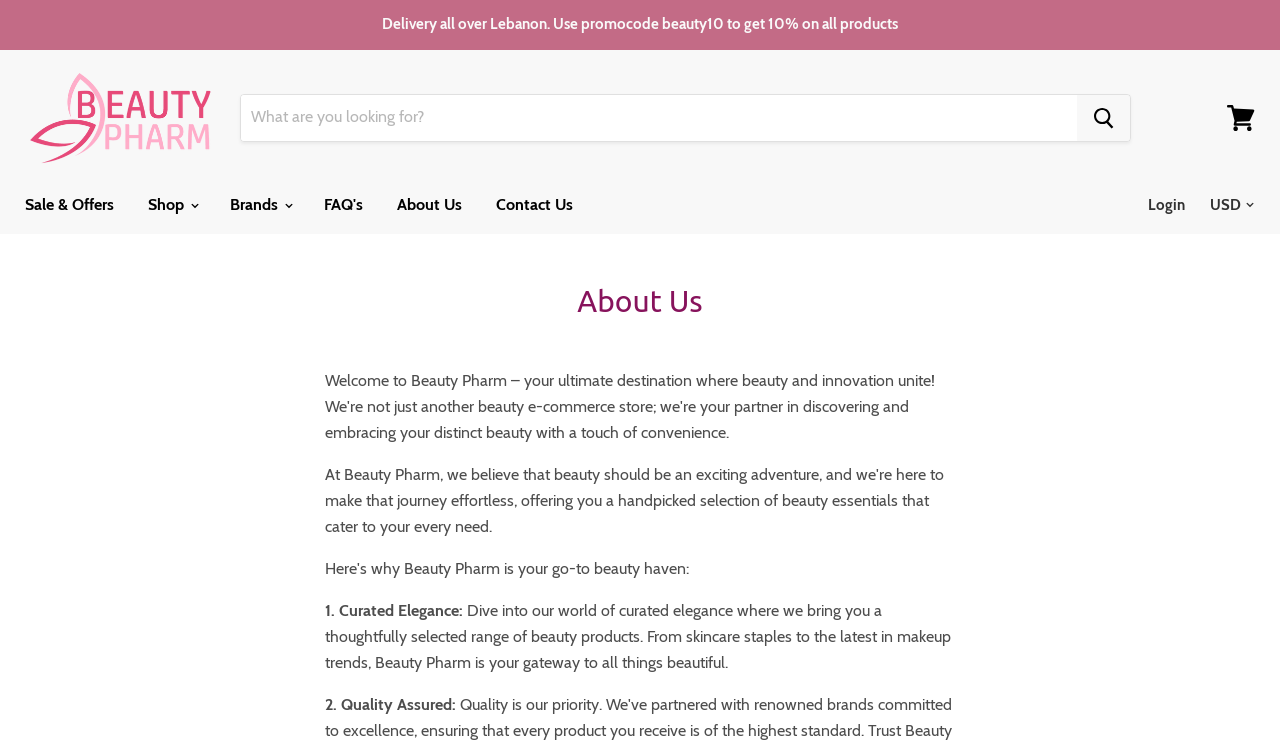What is the current page about?
Based on the image, answer the question with as much detail as possible.

The current page is about the 'About Us' section of Beauty Pharm, as indicated by the heading 'About Us' and the static text that describes the company's mission and values.